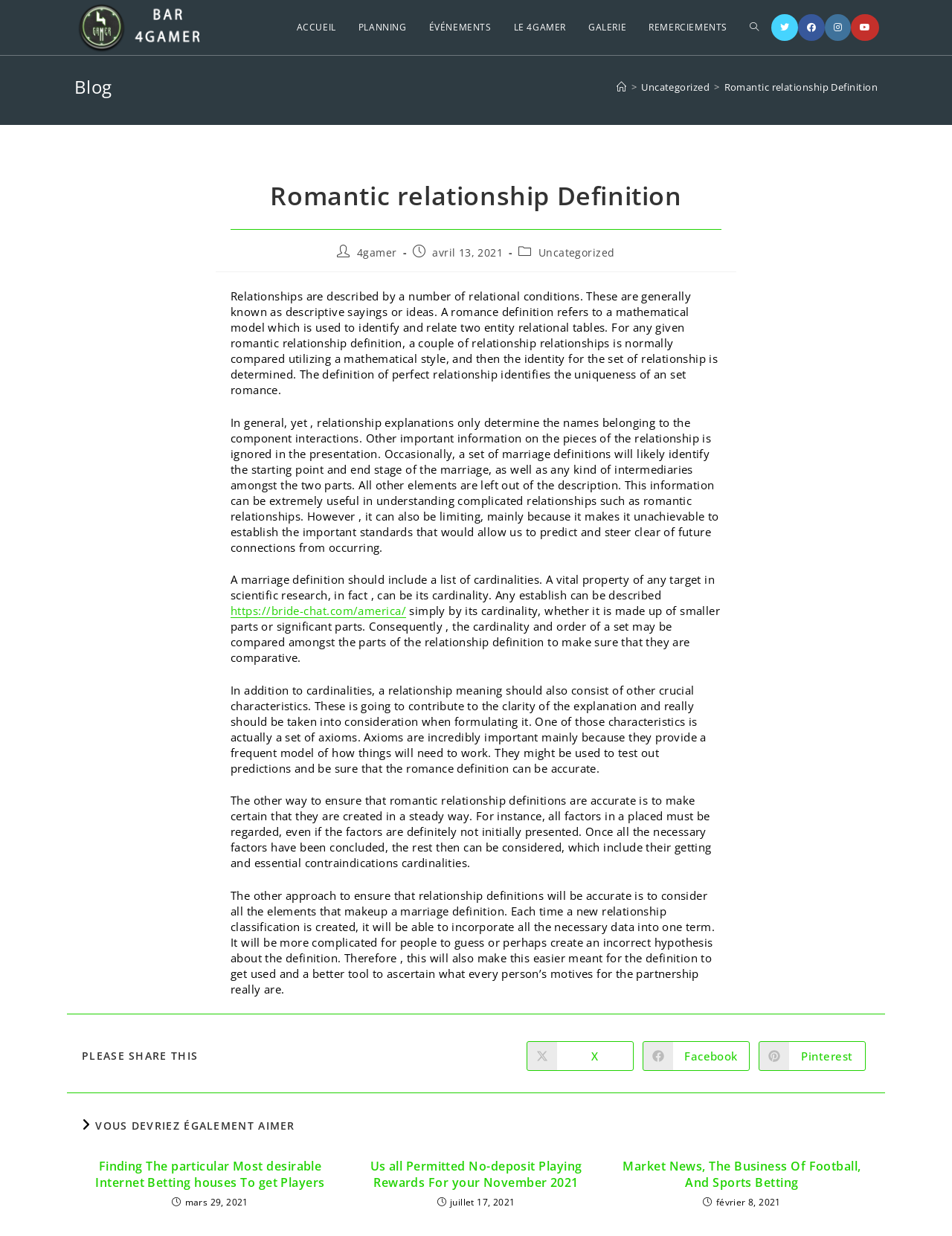Please answer the following question using a single word or phrase: 
What is the category of the current article?

Uncategorized